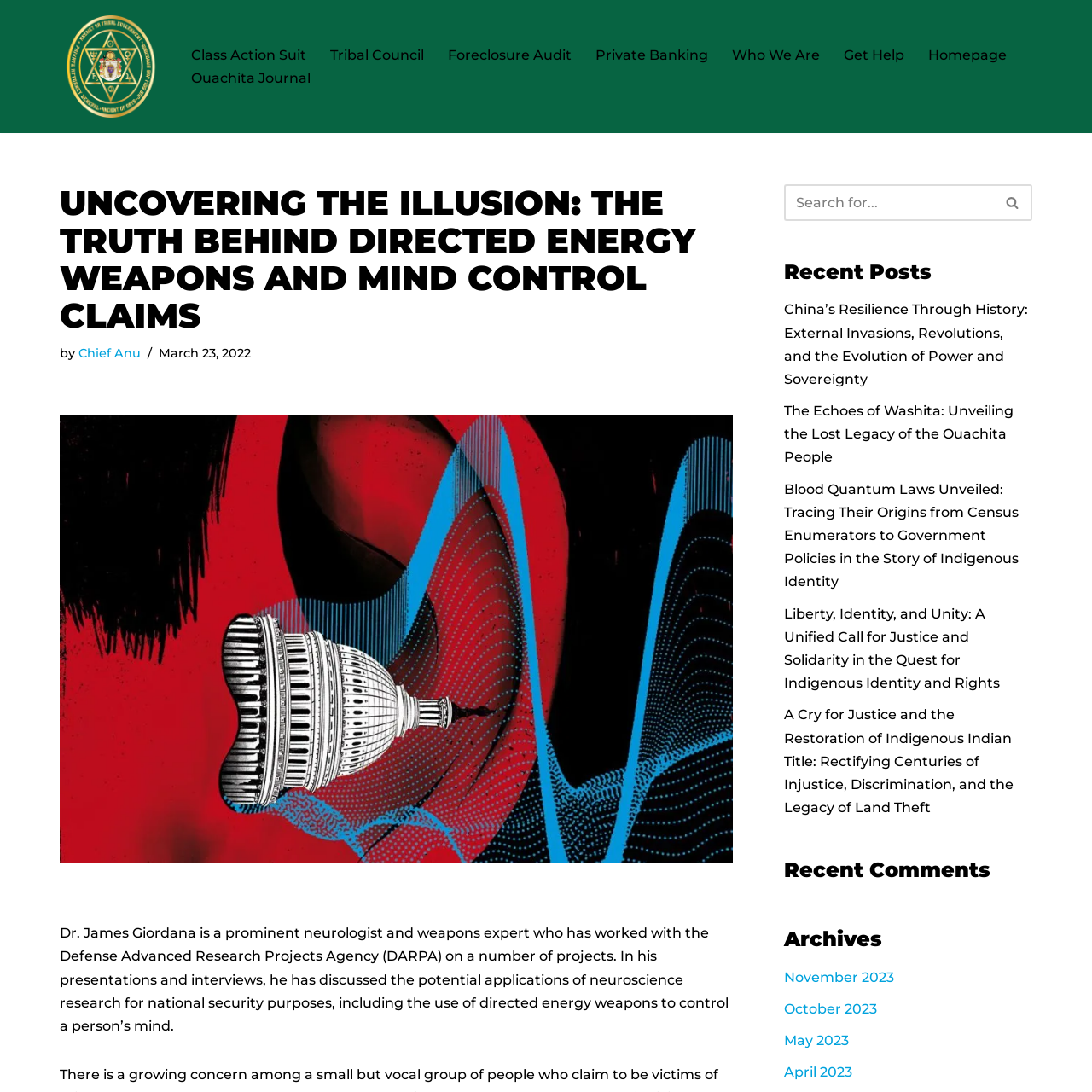Provide a thorough and detailed response to the question by examining the image: 
Who is the author of the article?

I found the answer by looking at the link element with the text 'Chief Anu' which is located near the heading 'UNCOVERING THE ILLUSION: THE TRUTH BEHIND DIRECTED ENERGY WEAPONS AND MIND CONTROL CLAIMS', indicating that Chief Anu is the author of the article.